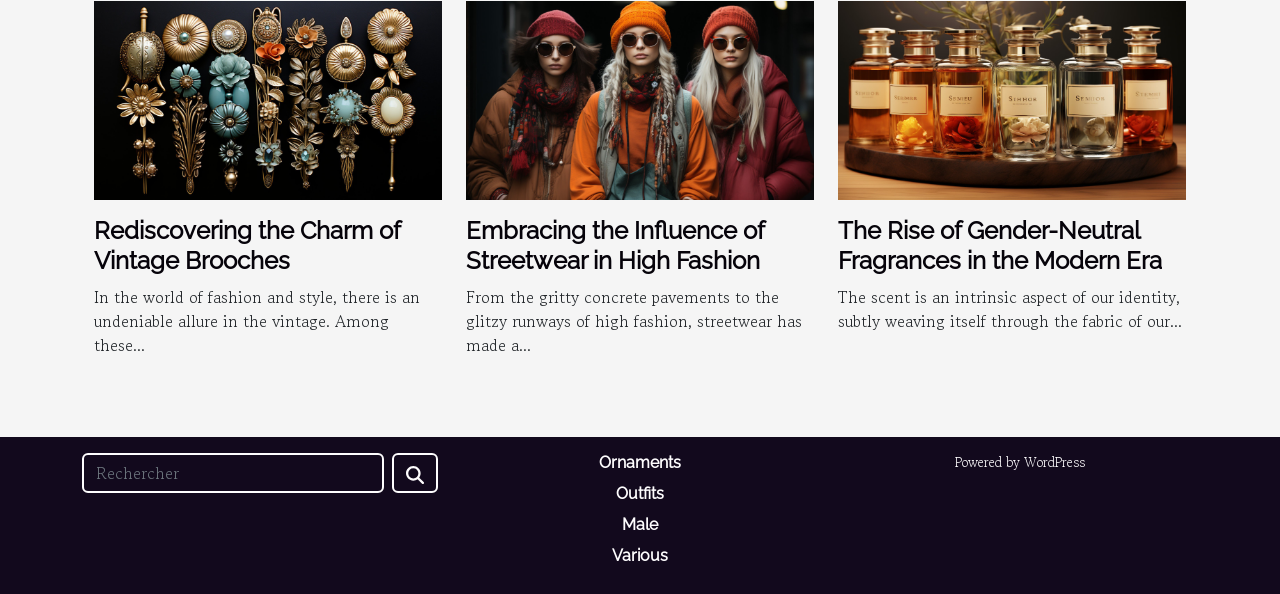How many categories are listed at the bottom of the page?
Deliver a detailed and extensive answer to the question.

At the bottom of the page, there are five categories listed: Ornaments, Outfits, Male, Various, and Powered by WordPress. These categories are represented as headings with corresponding links.